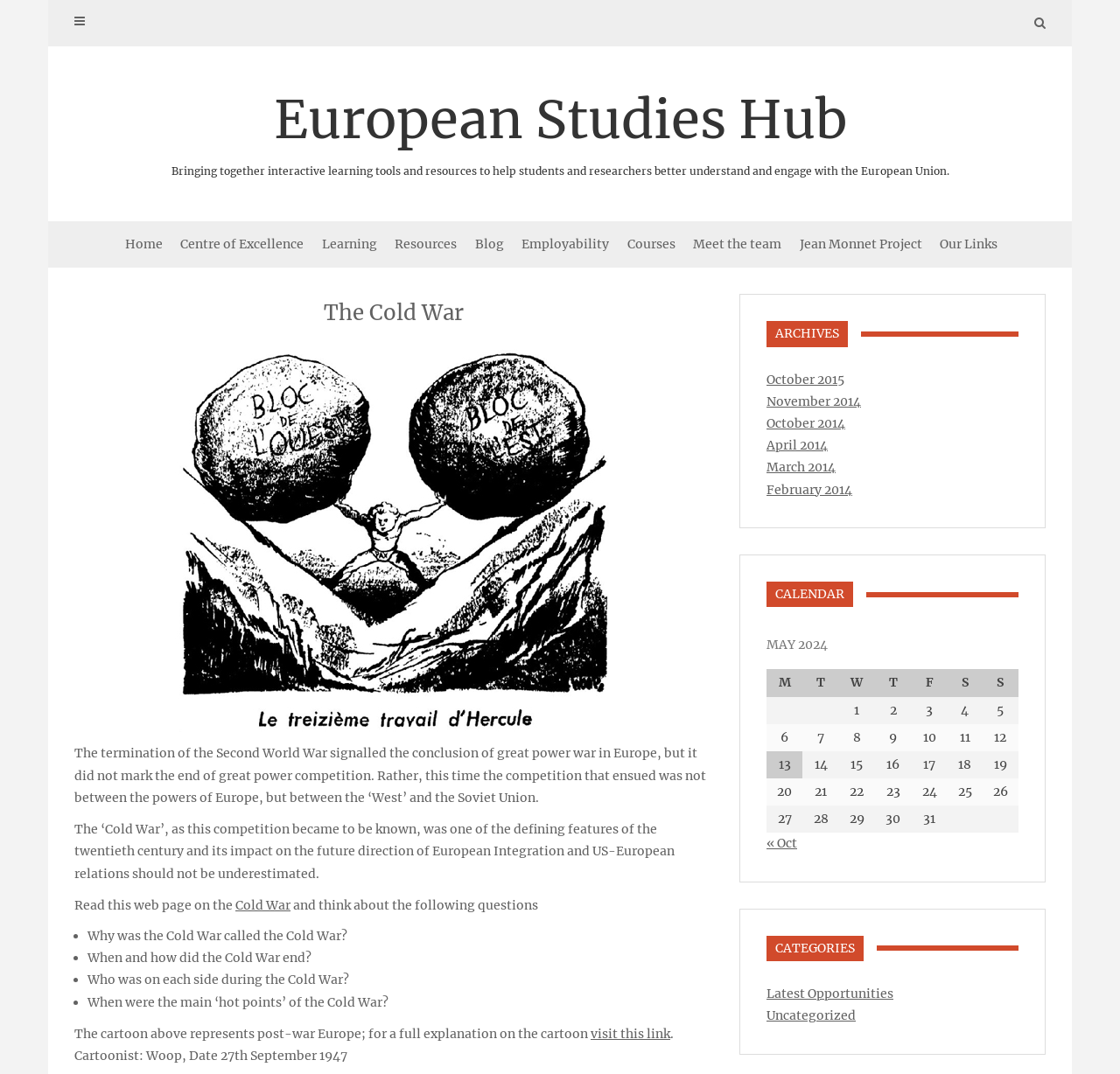Extract the primary header of the webpage and generate its text.

The Cold War